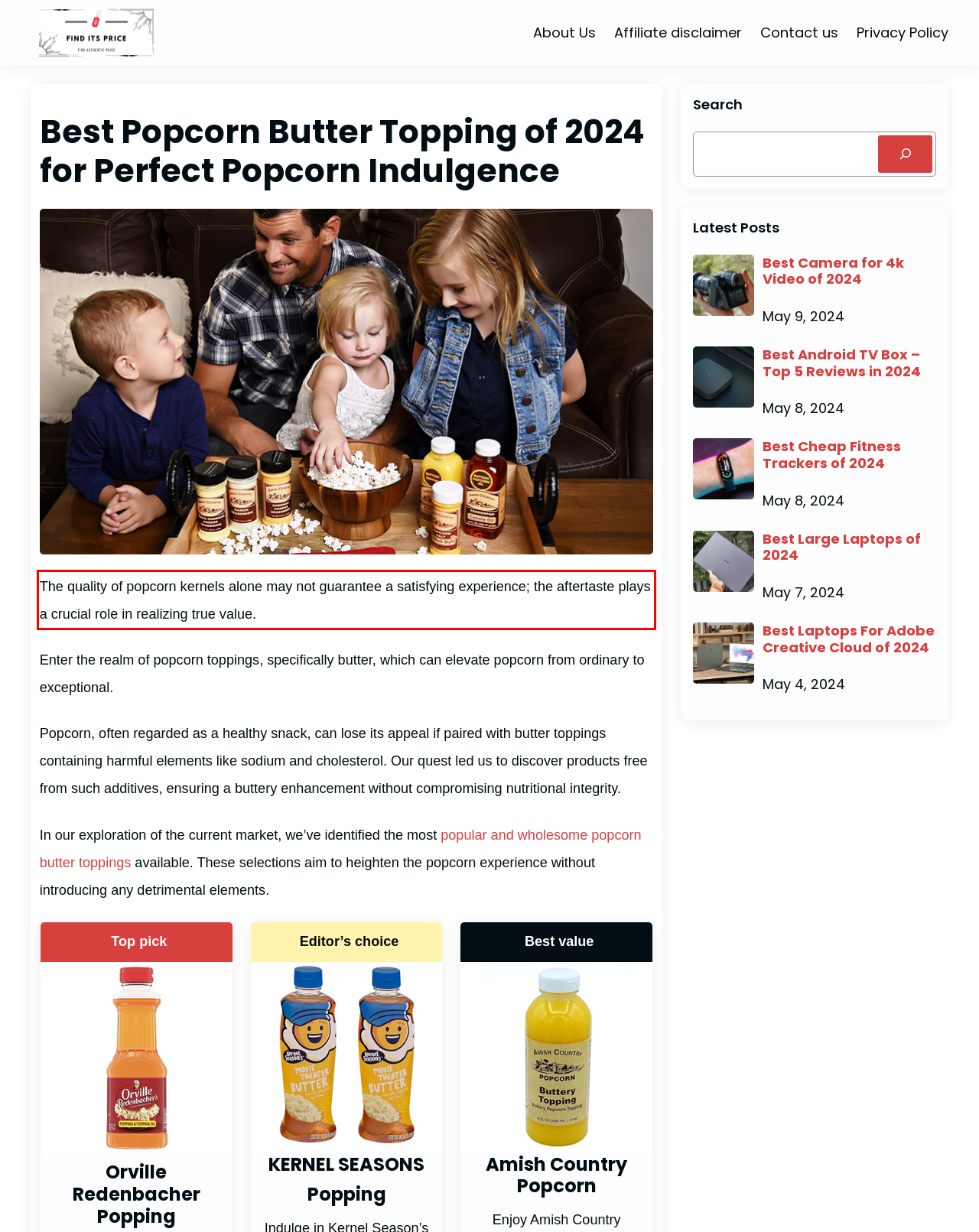You are provided with a screenshot of a webpage that includes a red bounding box. Extract and generate the text content found within the red bounding box.

The quality of popcorn kernels alone may not guarantee a satisfying experience; the aftertaste plays a crucial role in realizing true value.